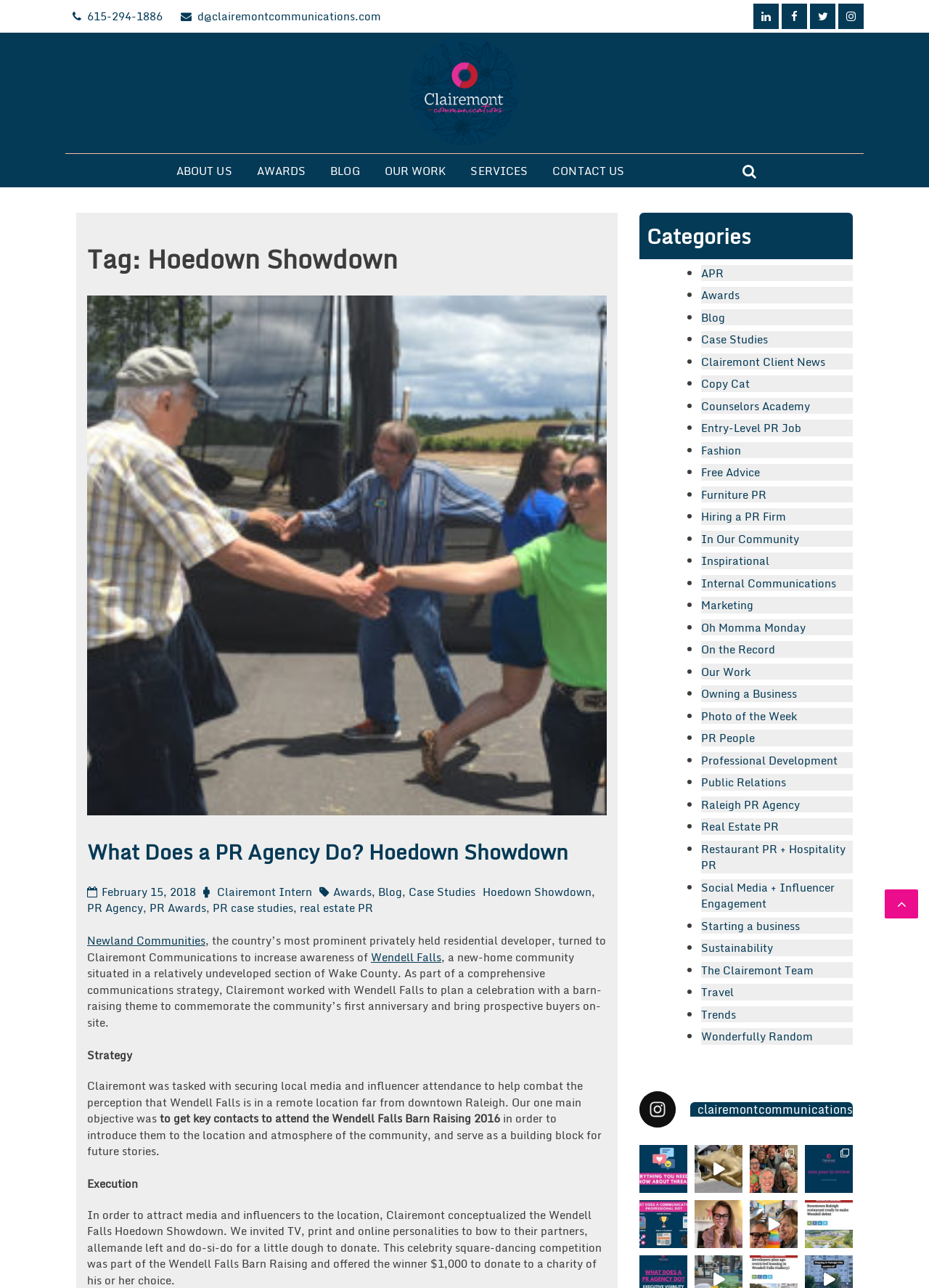Give a comprehensive overview of the webpage, including key elements.

The webpage is about Hoedown Showdown Archives from Clairemont Communications. At the top, there is a phone number "615-294-1886" and an email address "d@clairemontcommunications.com" on the left side, followed by four social media links on the right side. Below them, there is a logo of Clairemont Communications with a link to the company's website.

The main content of the webpage is divided into two sections. On the left side, there is a navigation menu with links to different pages, including "ABOUT US", "AWARDS", "BLOG", "OUR WORK", "SERVICES", and "CONTACT US". On the right side, there is a blog post titled "Tag: Hoedown Showdown" with a heading and a figure. The blog post is about a PR agency's work with a real estate developer, Newland Communities, to increase awareness of a new-home community, Wendell Falls.

The blog post is divided into several sections, including "What Does a PR Agency Do? Hoedown Showdown", "Strategy", and "Execution". Each section describes the PR agency's objectives, tasks, and results in detail. There are also several links to related topics, such as "Awards", "Blog", "Case Studies", and "PR Agency".

At the bottom of the webpage, there is a list of categories with links to different topics, including "APR", "Awards", "Blog", "Case Studies", and many others.